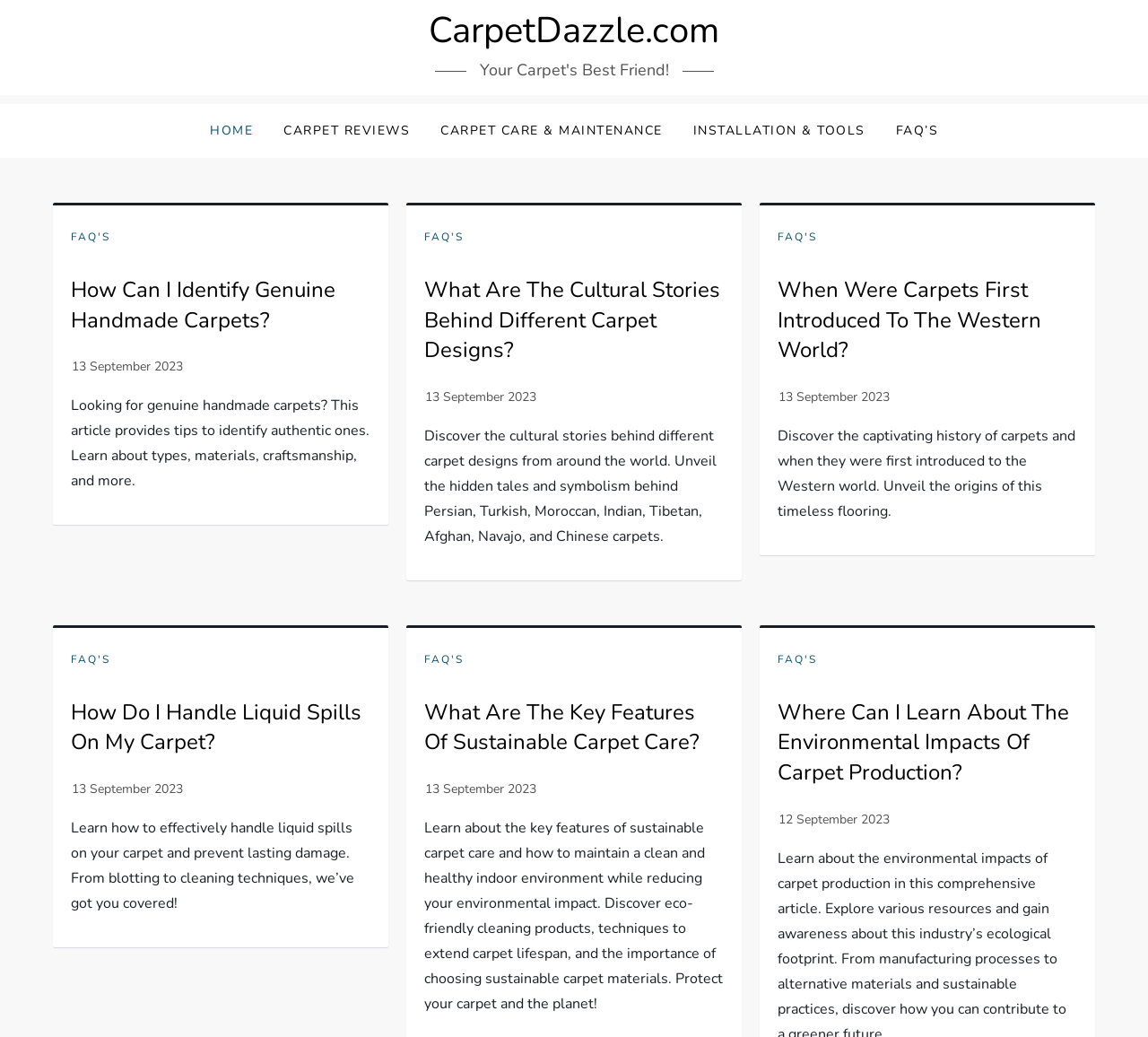Determine the bounding box coordinates of the UI element described by: "Carpet Care & Maintenance".

[0.372, 0.1, 0.589, 0.152]